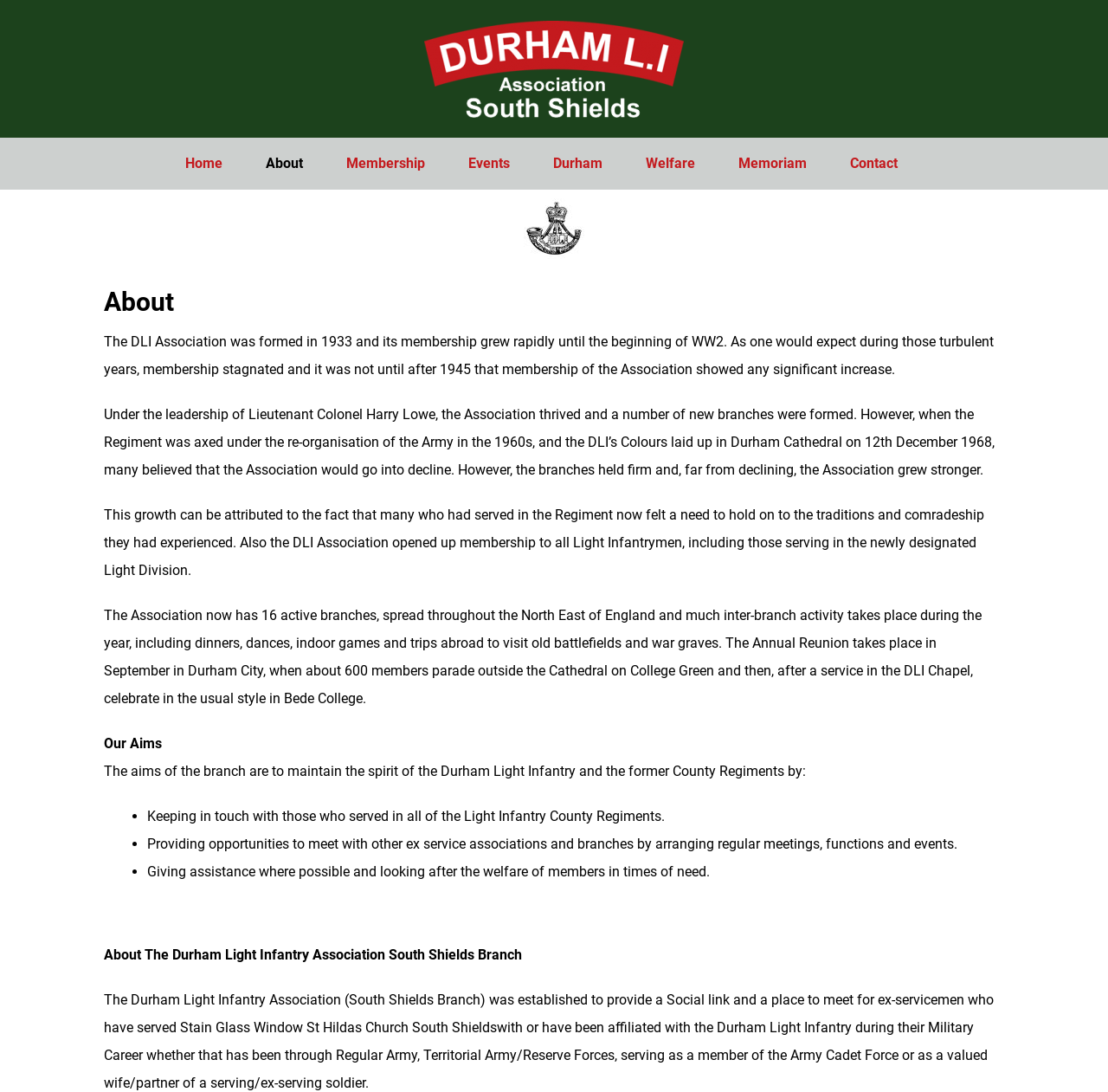Utilize the details in the image to give a detailed response to the question: When was the DLI Association formed?

According to the text, 'The DLI Association was formed in 1933 and its membership grew rapidly until the beginning of WW2.'